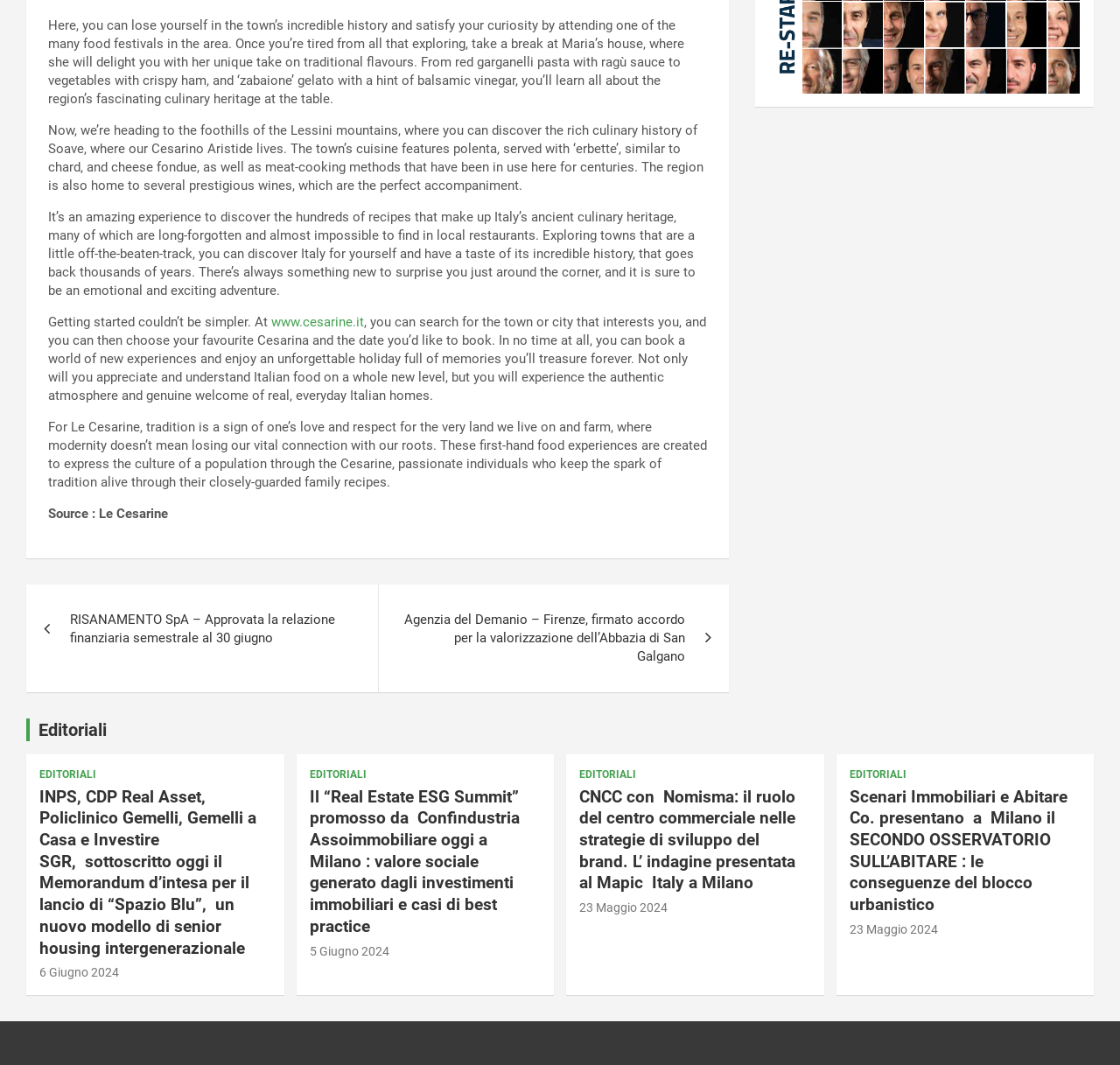Determine the coordinates of the bounding box that should be clicked to complete the instruction: "Check '6 Giugno 2024'". The coordinates should be represented by four float numbers between 0 and 1: [left, top, right, bottom].

[0.035, 0.906, 0.106, 0.92]